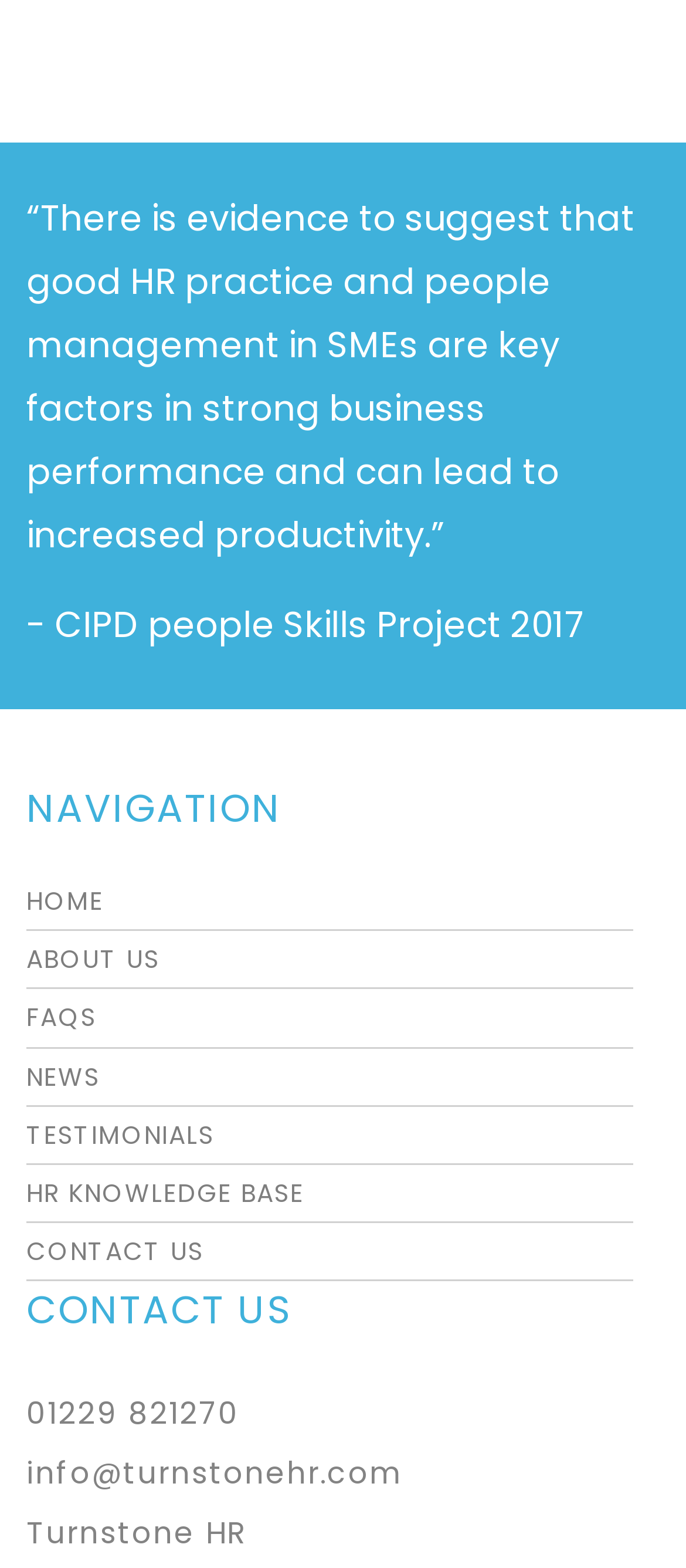Reply to the question with a single word or phrase:
What is the phone number of Turnstone HR?

01229 821270